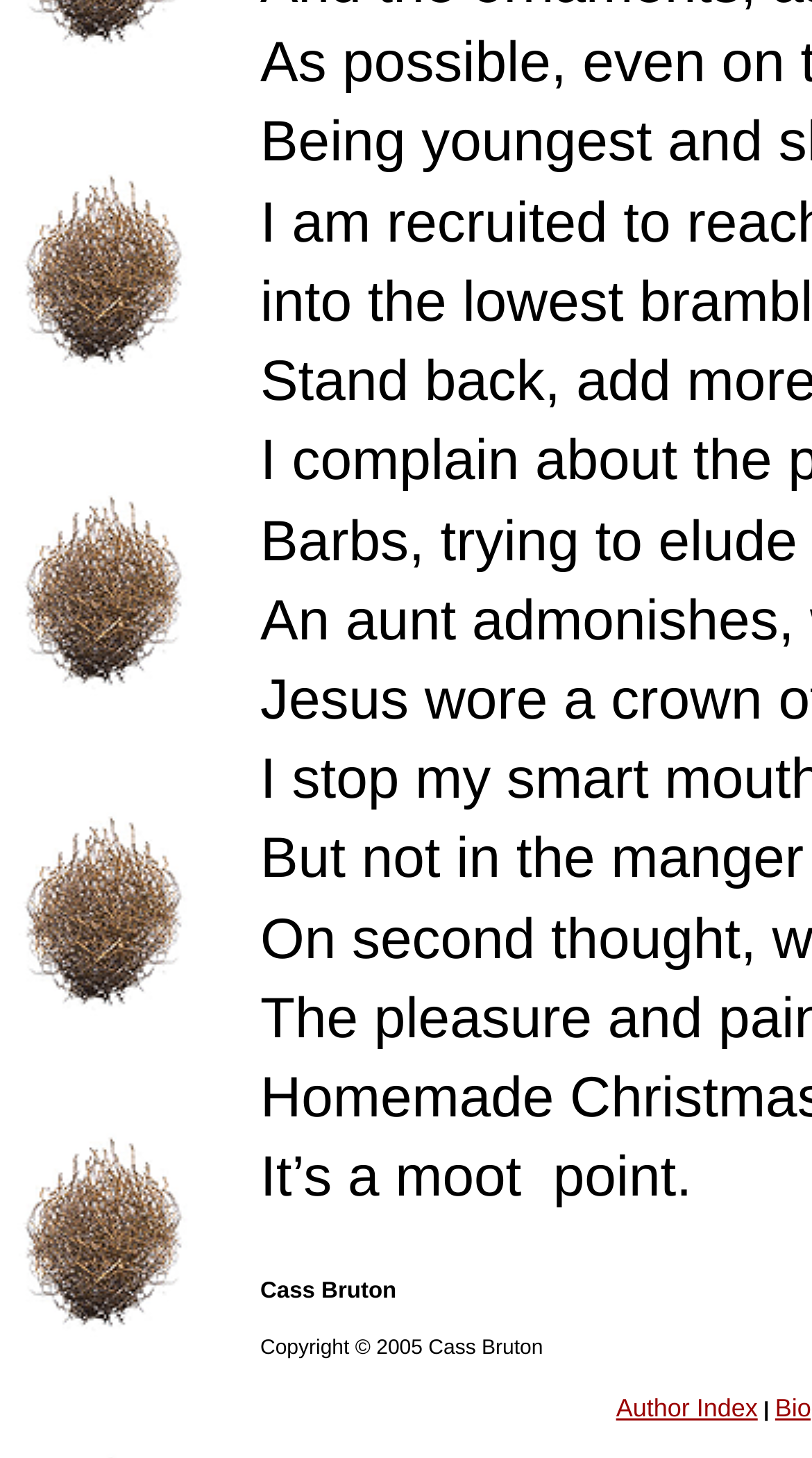Answer the question below using just one word or a short phrase: 
What is the text of the link at the bottom of the table?

Author Index